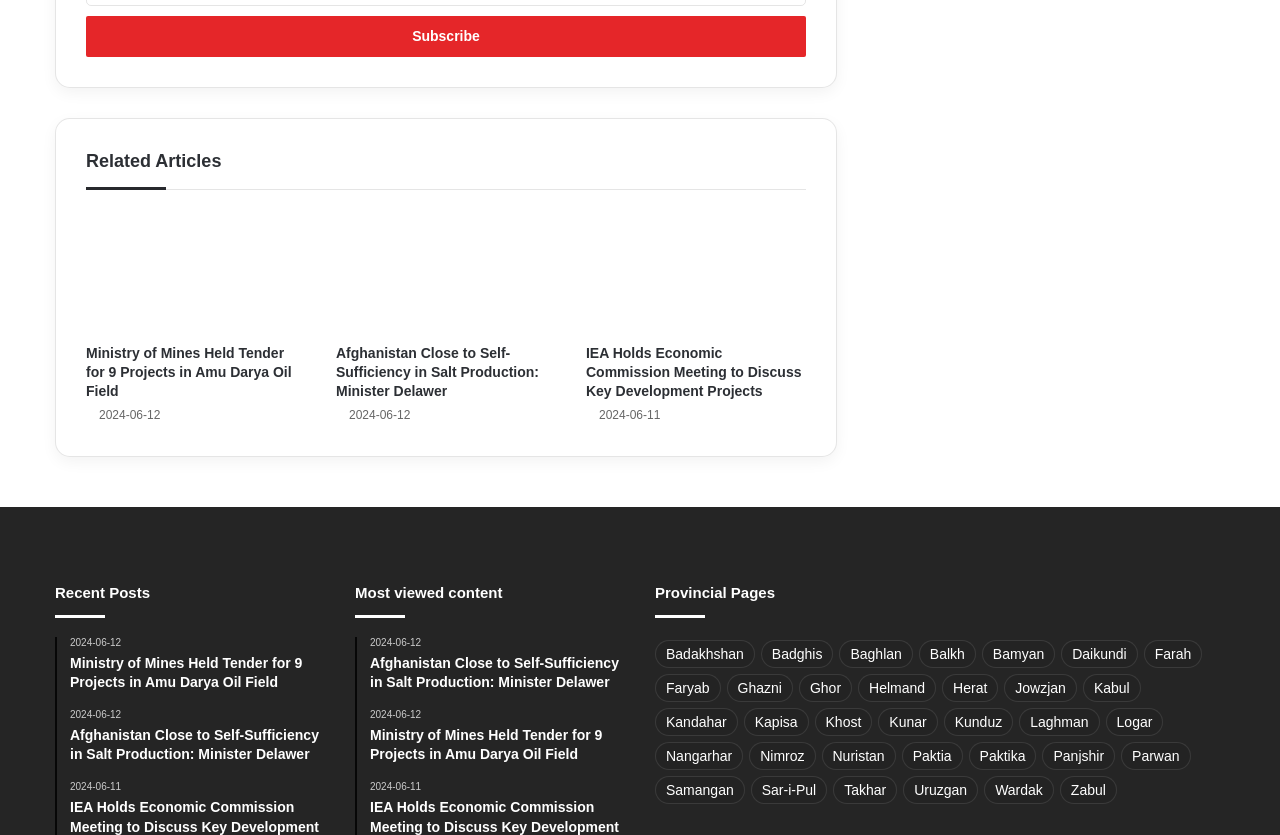Pinpoint the bounding box coordinates of the area that must be clicked to complete this instruction: "Subscribe to the newsletter".

[0.067, 0.02, 0.63, 0.069]